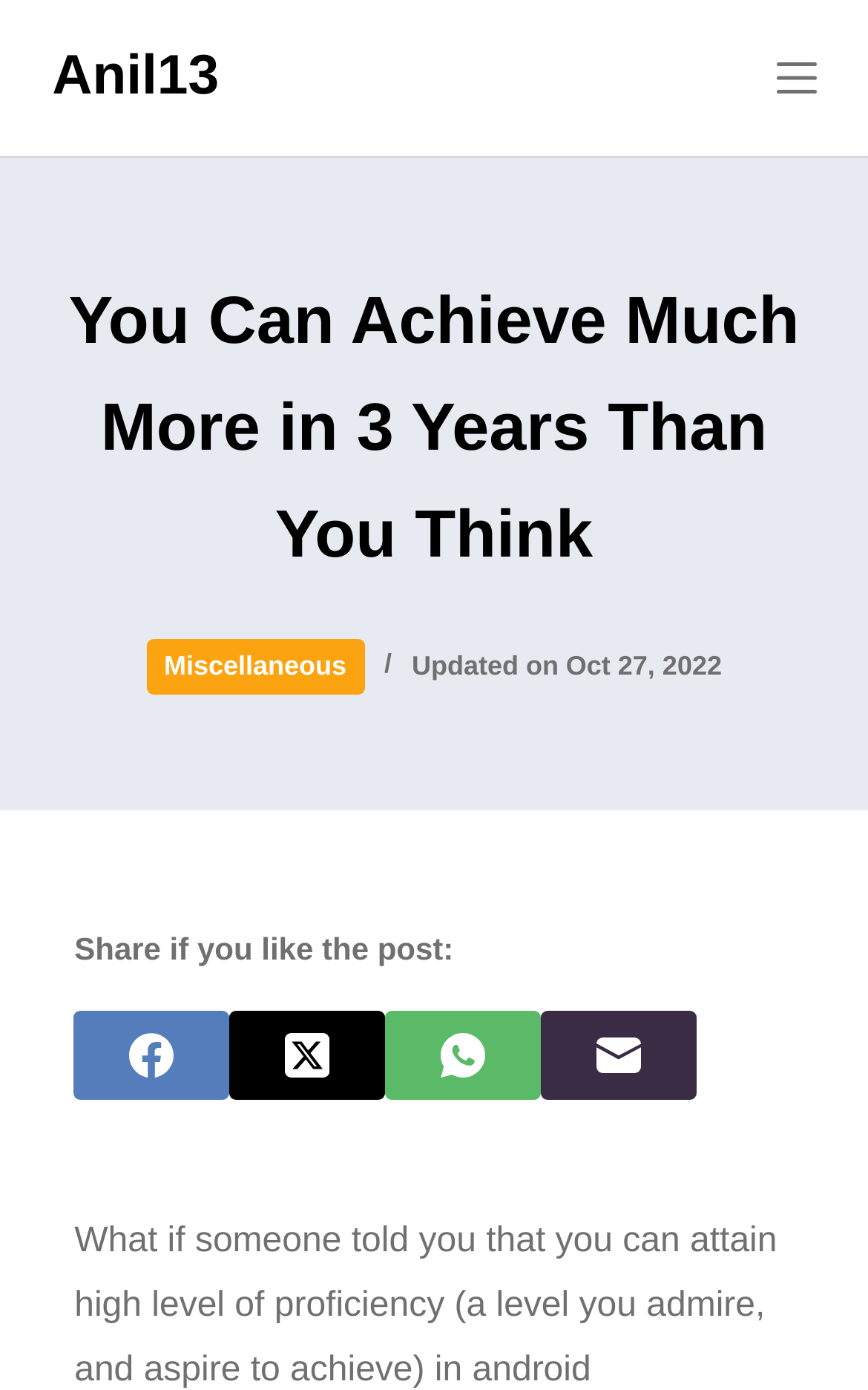Identify the coordinates of the bounding box for the element described below: "Skip to content". Return the coordinates as four float numbers between 0 and 1: [left, top, right, bottom].

[0.0, 0.0, 0.103, 0.032]